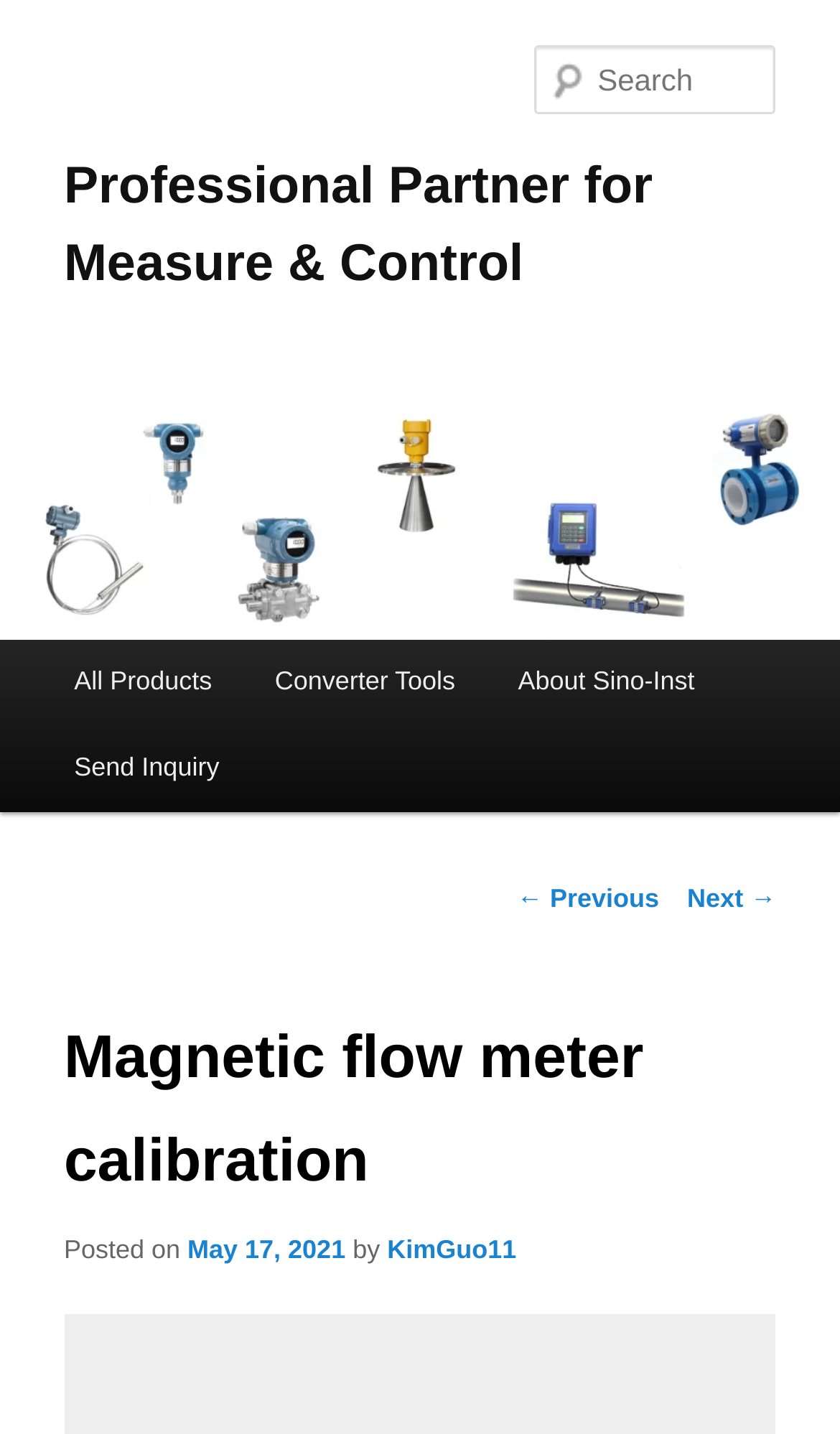Given the element description View all Grant Recipients, identify the bounding box coordinates for the UI element on the webpage screenshot. The format should be (top-left x, top-left y, bottom-right x, bottom-right y), with values between 0 and 1.

None